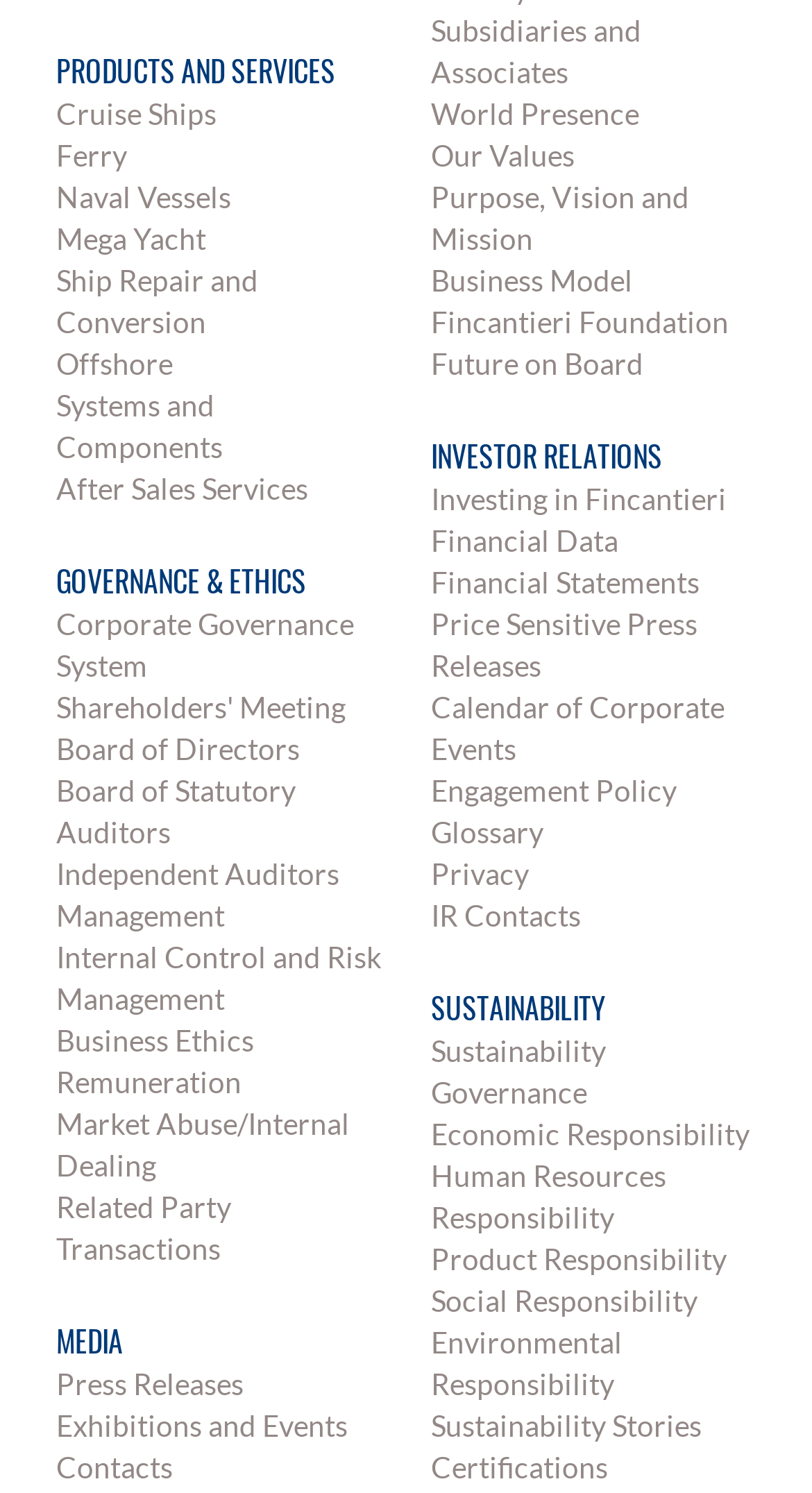Please respond in a single word or phrase: 
What is the company's business model?

Business Model